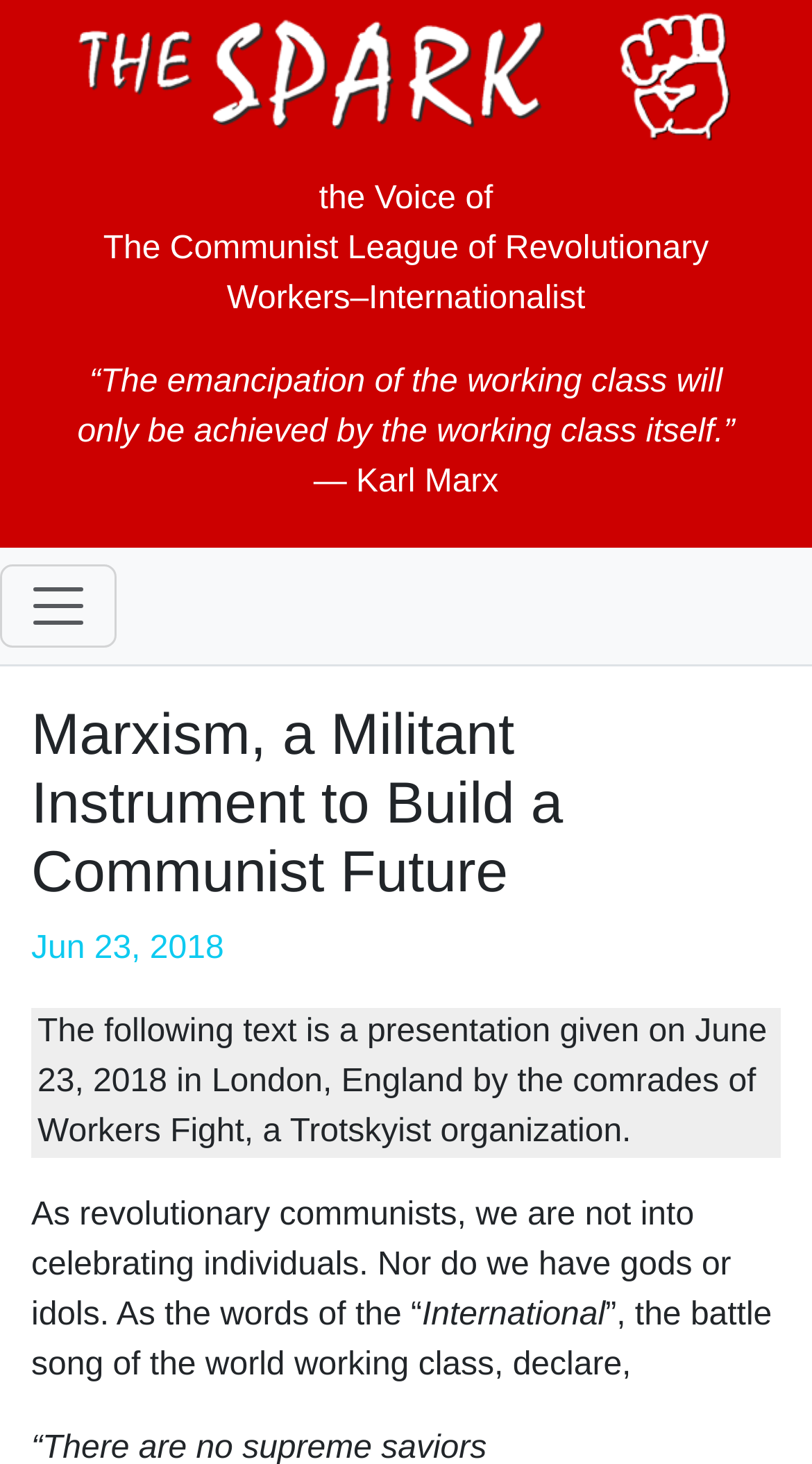Please analyze the image and provide a thorough answer to the question:
What is the name of the organization mentioned?

I found the answer by looking at the StaticText element with the text 'The Communist League of Revolutionary Workers–Internationalist' which is located at [0.127, 0.157, 0.873, 0.216]. This text is likely to be the name of an organization.